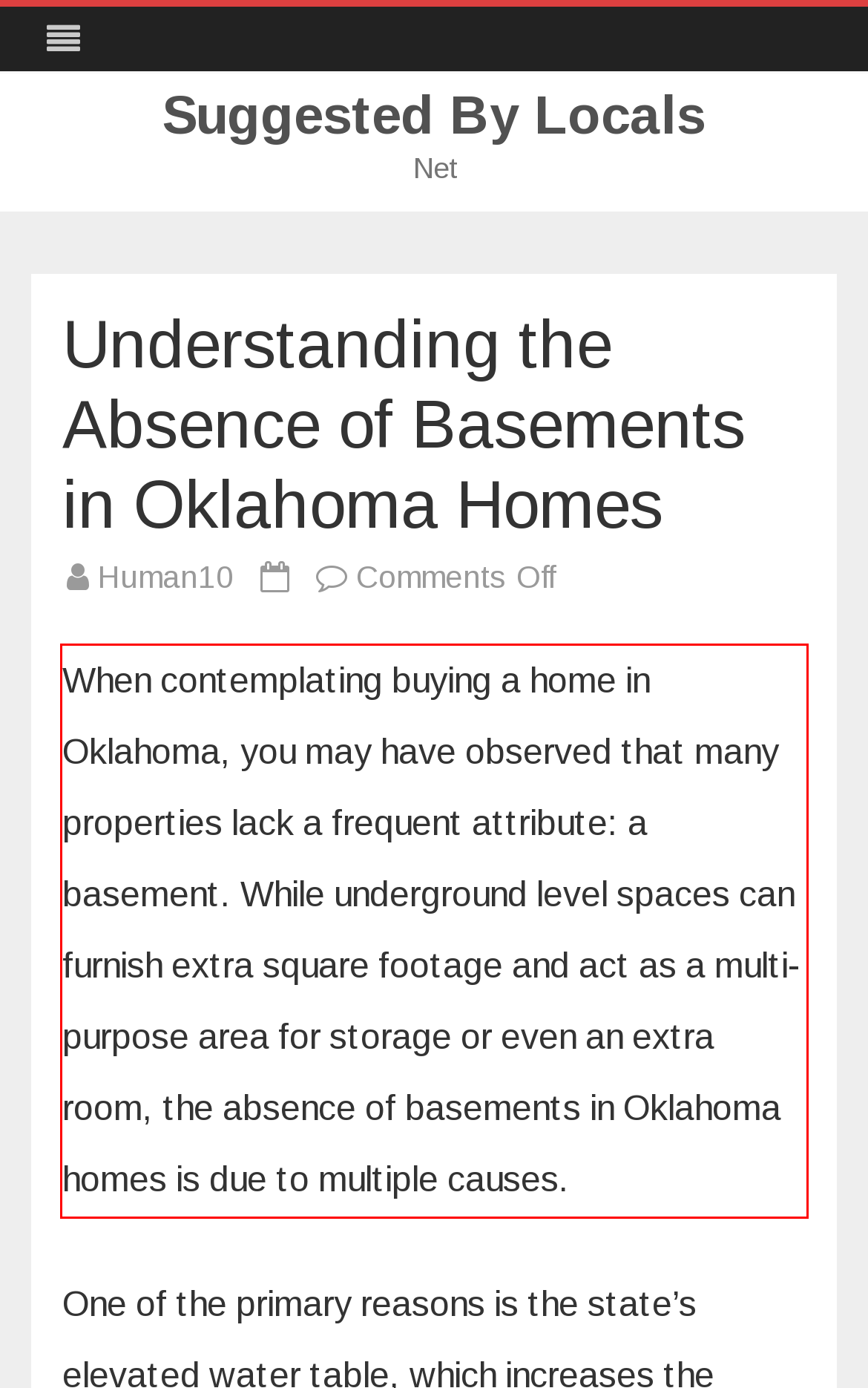Analyze the screenshot of the webpage that features a red bounding box and recognize the text content enclosed within this red bounding box.

When contemplating buying a home in Oklahoma, you may have observed that many properties lack a frequent attribute: a basement. While underground level spaces can furnish extra square footage and act as a multi-purpose area for storage or even an extra room, the absence of basements in Oklahoma homes is due to multiple causes.